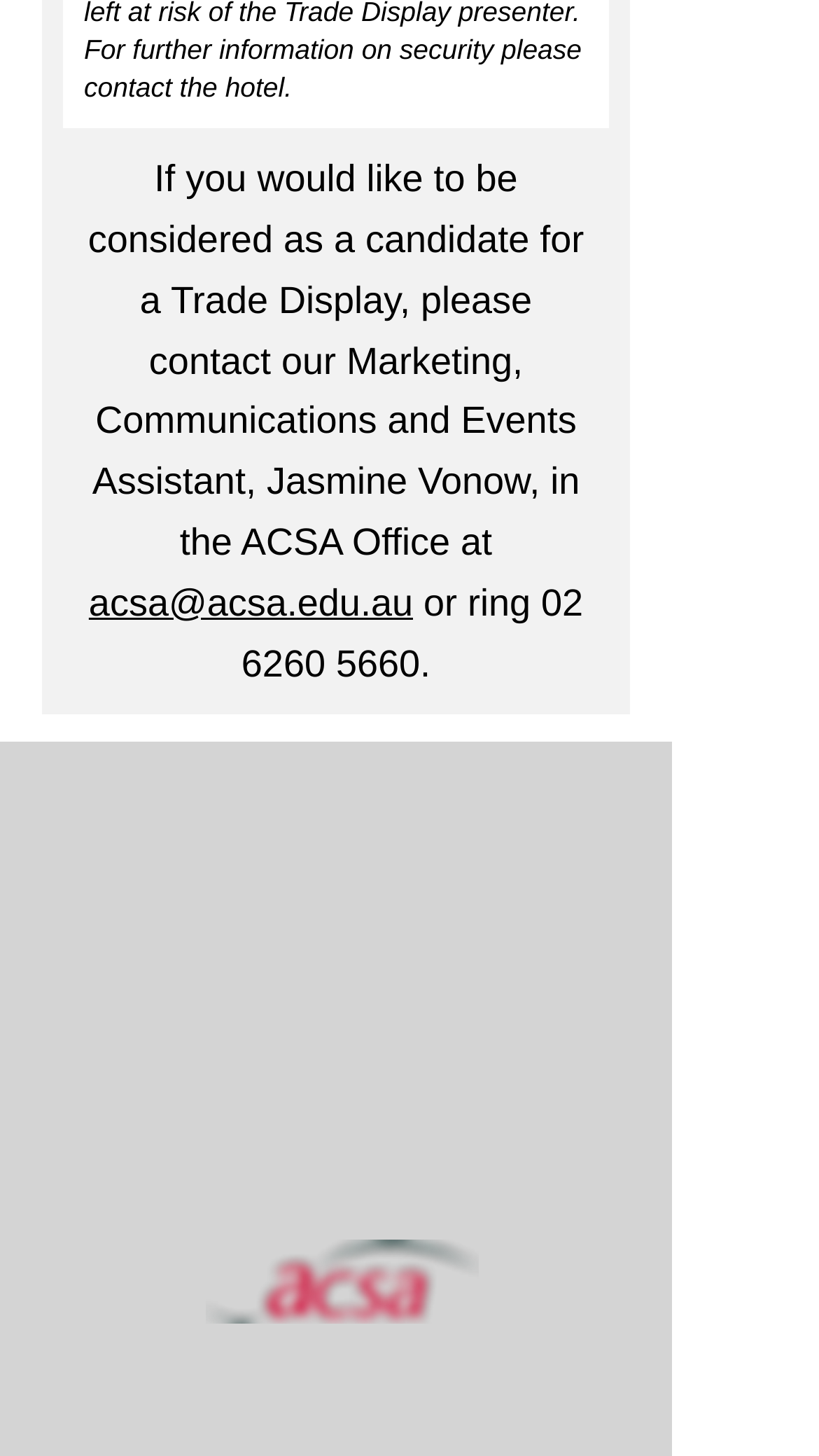Identify the bounding box coordinates of the section to be clicked to complete the task described by the following instruction: "Contact the Marketing, Communications and Events Assistant". The coordinates should be four float numbers between 0 and 1, formatted as [left, top, right, bottom].

[0.108, 0.399, 0.504, 0.428]